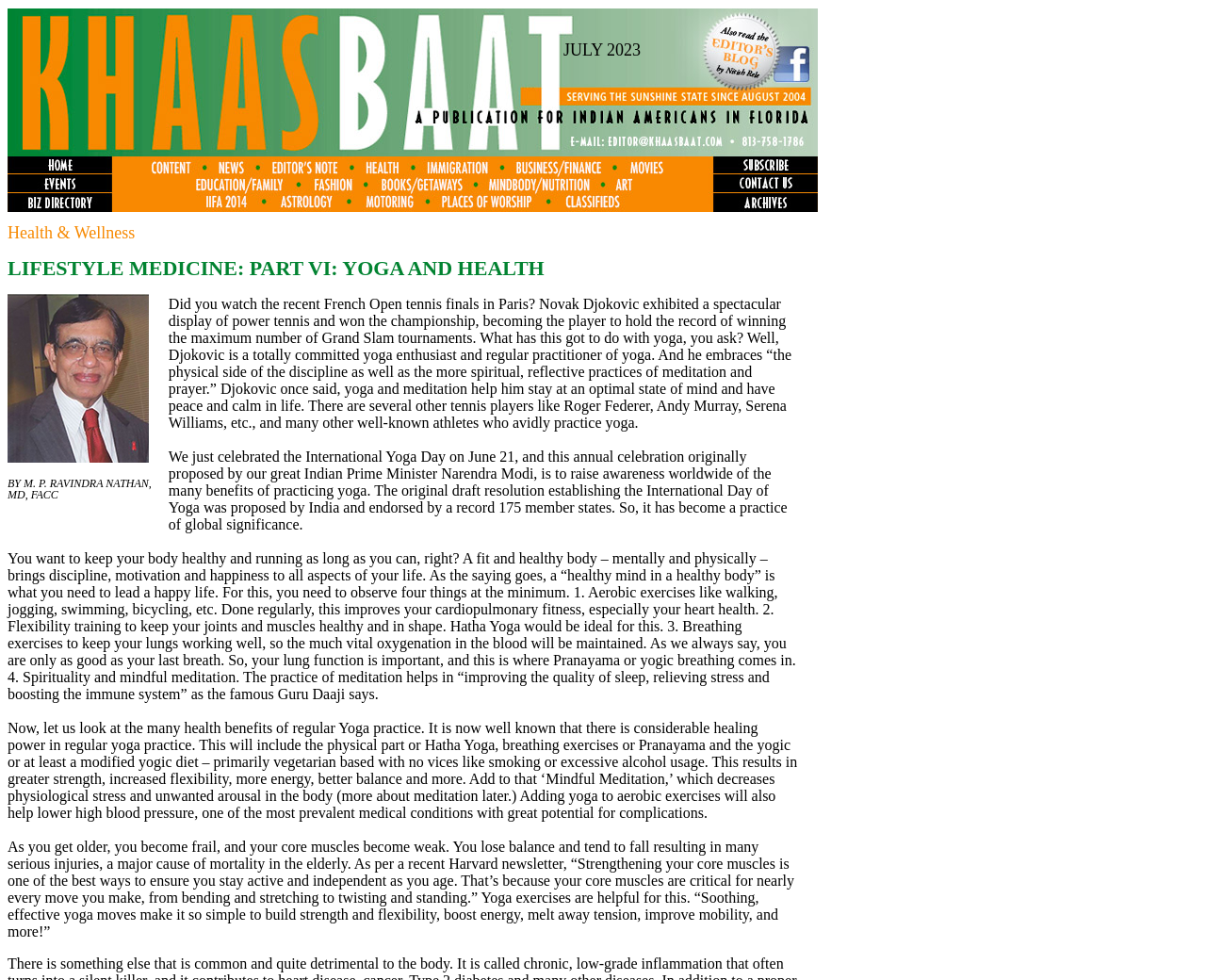Who is the author of the article?
Using the visual information, answer the question in a single word or phrase.

M. P. Ravindra Nathan